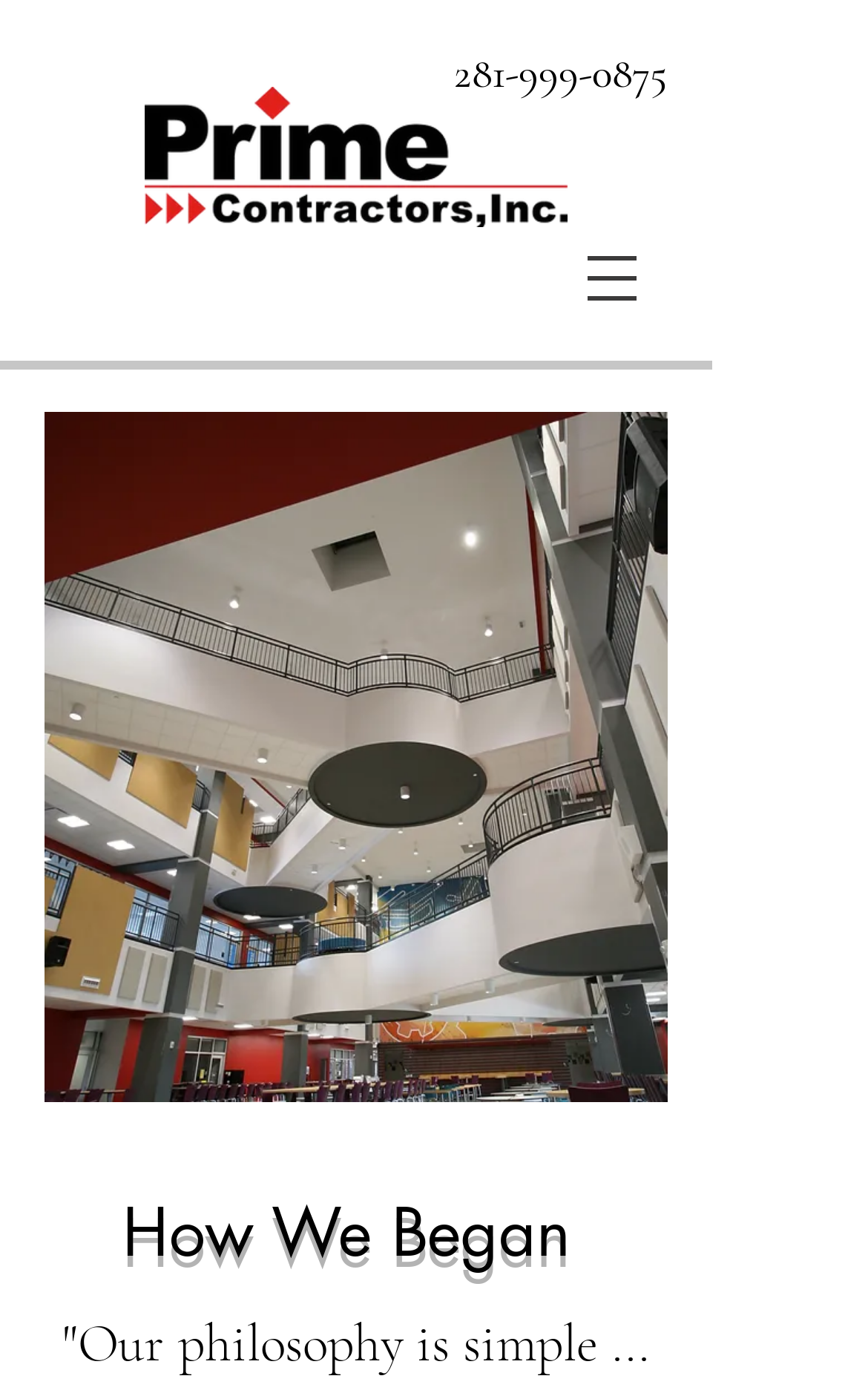Based on the visual content of the image, answer the question thoroughly: Is there a navigation menu on the webpage?

I found a button element with the text 'Open navigation menu' which indicates that there is a navigation menu on the webpage that can be opened by clicking this button.